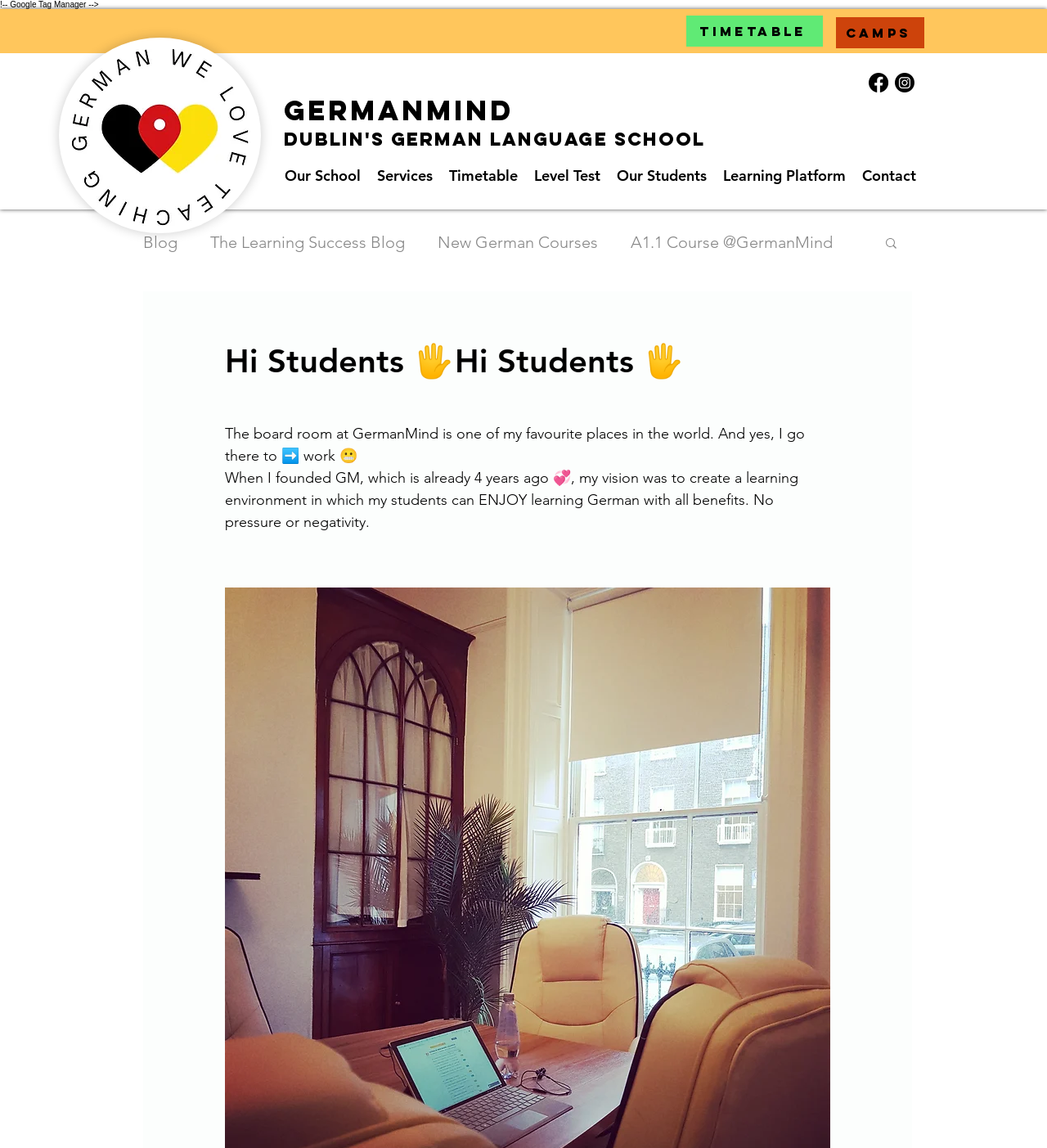Find the bounding box coordinates for the element that must be clicked to complete the instruction: "Click on the Timetable link". The coordinates should be four float numbers between 0 and 1, indicated as [left, top, right, bottom].

[0.655, 0.014, 0.786, 0.041]